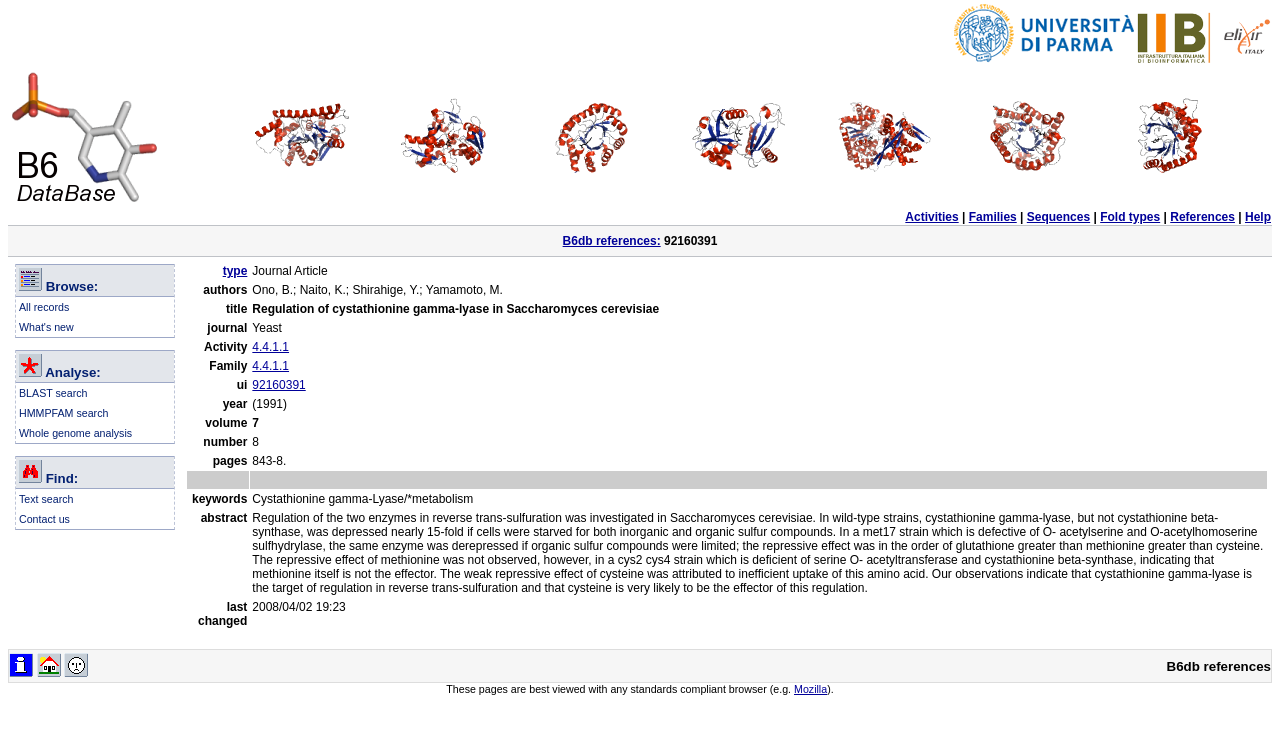Construct a comprehensive caption that outlines the webpage's structure and content.

This webpage appears to be a database or repository of information related to B6-dependent enzymes. At the top of the page, there is a logo section with two images, one representing the University of Parma and the other representing Elixir Italy.

Below the logo section, there is a table with multiple columns, each containing a specific type of information. The columns are labeled as "FOLD TYPE I" to "FOLD TYPE VII", and each column contains an image and a link. The images are likely representative of the different fold types, and the links may provide more information about each type.

Underneath the table, there is a navigation menu with links to different sections of the website, including "Activities", "Families", "Sequences", "Fold types", "References", and "Help". This menu is likely used to navigate to different parts of the database.

Further down the page, there is a section with a heading "B6db references: 92160391", which may be a specific reference or entry in the database.

The majority of the page is taken up by a large table with multiple rows and columns. The table appears to be divided into three main sections, each with its own set of columns and headers. The first section has columns labeled "browse", "Analyse:", and "search Find:", and each column contains links to different tools or functions, such as "All records", "What's new", "BLAST search", and "Text search". The second section has columns labeled with different types of analysis, such as "HMMPFAM search" and "Whole genome analysis", and each column contains links to specific analysis tools. The third section has columns labeled with different types of searches, such as "Text search" and "Contact us", and each column contains links to specific search functions.

Overall, this webpage appears to be a database or repository of information related to B6-dependent enzymes, with a variety of tools and functions available for searching, analyzing, and exploring the data.